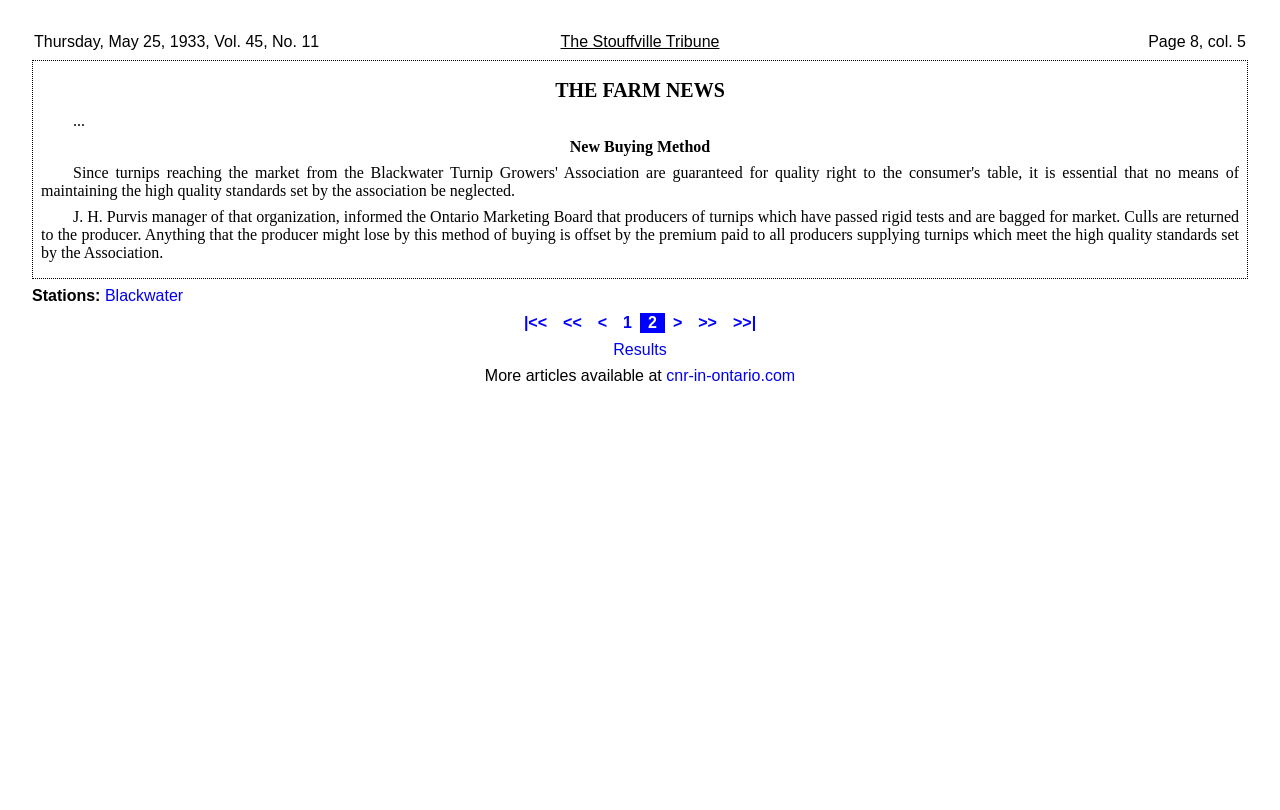What is the URL of the website that has more articles?
Based on the image, give a concise answer in the form of a single word or short phrase.

cnr-in-ontario.com